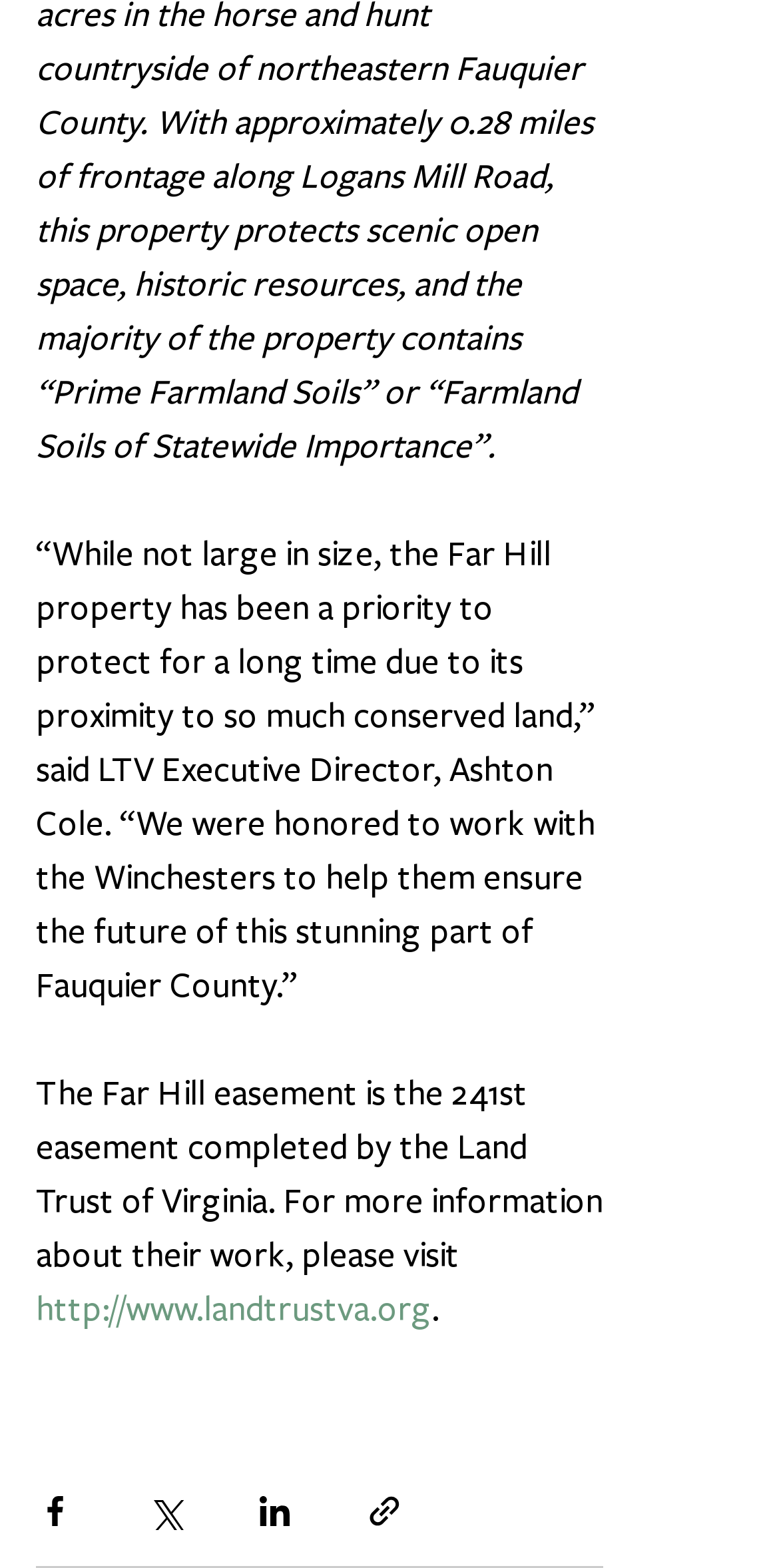Provide a brief response to the question using a single word or phrase: 
What is the organization mentioned in the article?

Land Trust of Virginia